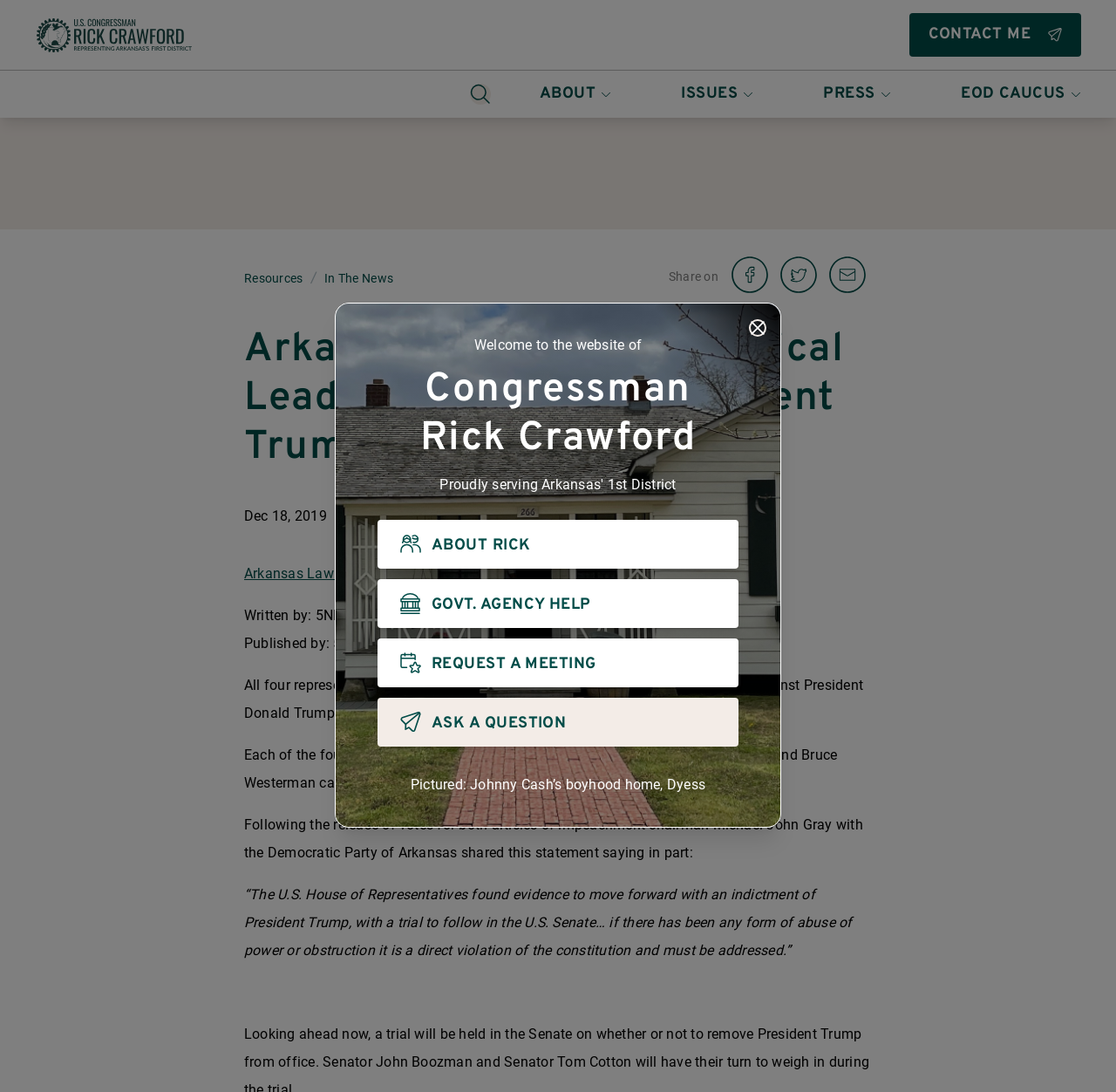Using the information in the image, give a comprehensive answer to the question: 
How many representatives from Arkansas voted against the impeachment?

I read the article and found the sentence 'All four representatives from Arkansas voted No to two articles of impeachment against President Donald Trump Wednesday (Dec. 18).' which indicates that four representatives voted against the impeachment.